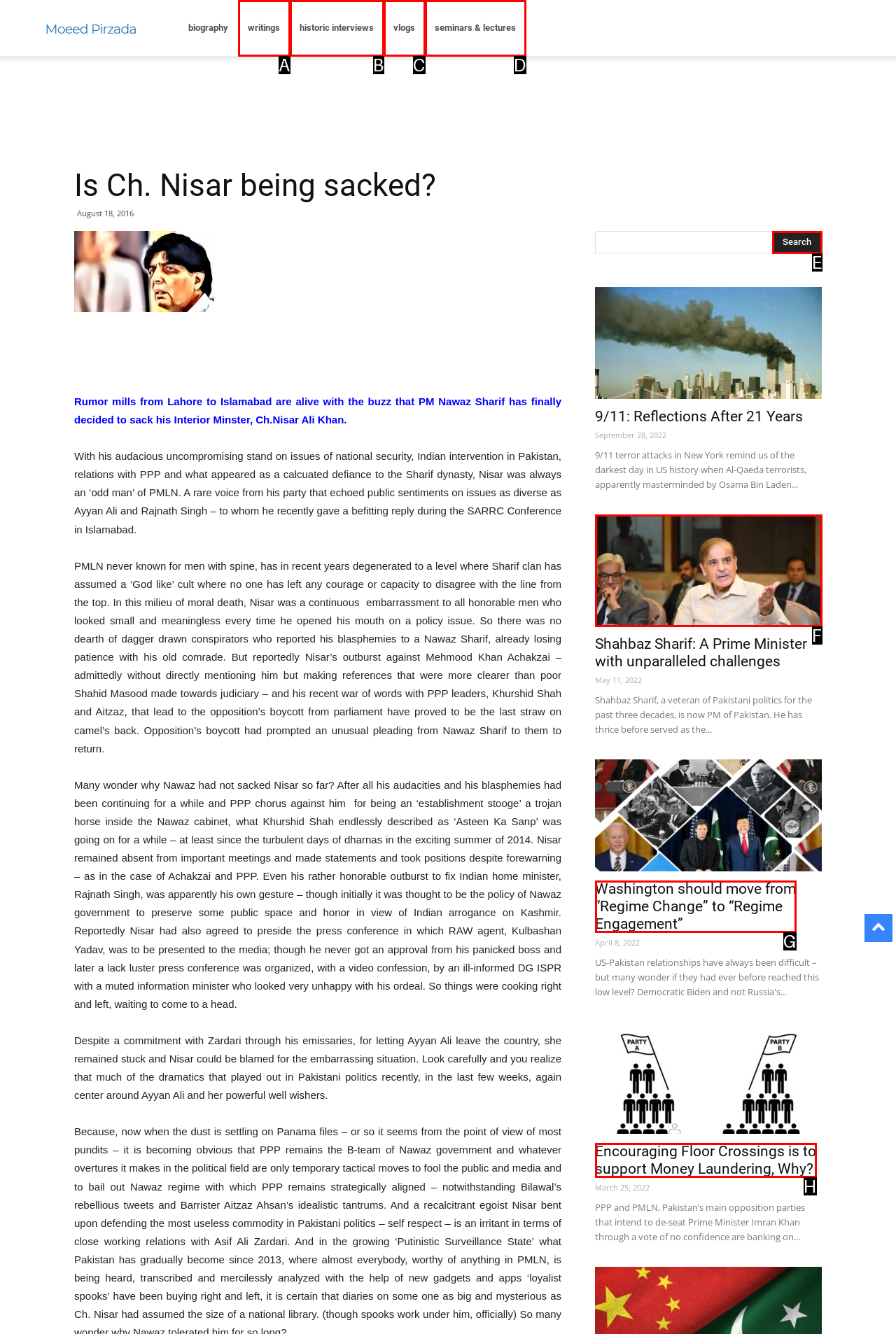Determine which HTML element best suits the description: WRITINGS. Reply with the letter of the matching option.

A